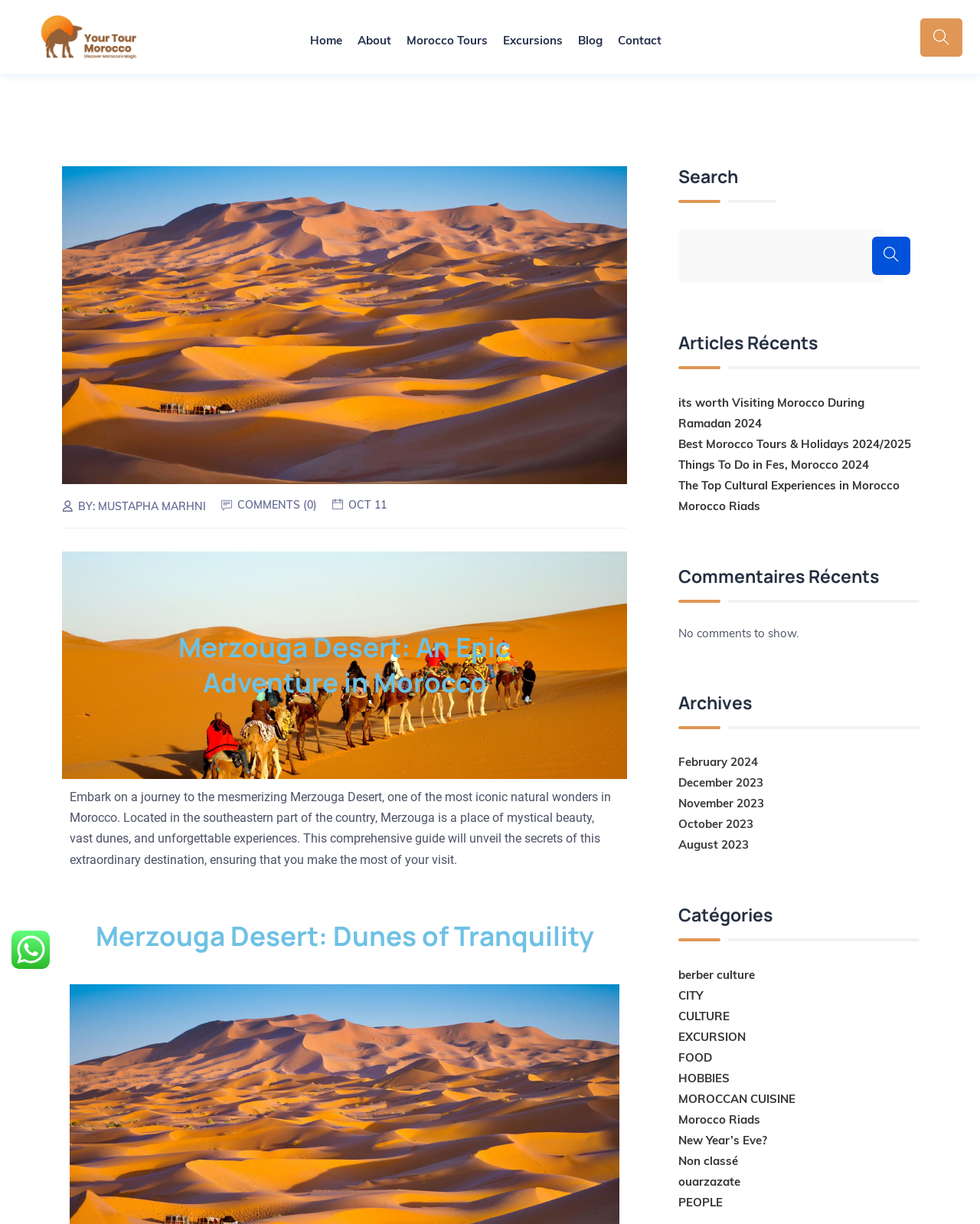Elaborate on the webpage's design and content in a detailed caption.

The webpage is about Merzouga Desert, a natural wonder in Morocco, and appears to be a travel blog or tour guide website. At the top, there is a navigation menu with links to "Home", "About", "Morocco Tours", "Excursions", "Blog", and "Contact". On the top right, there is a search bar with a magnifying glass icon.

Below the navigation menu, there is a large image of the Merzouga Desert, taking up most of the width of the page. Above the image, there is a link to the website's logo, and to the right of the image, there is a button with a hamburger icon.

The main content of the page is divided into two sections. On the left, there is a heading "Merzouga Desert: An Epic Adventure in Morocco" followed by a descriptive text about the desert. Below this, there is another heading "Merzouga Desert: Dunes of Tranquility" with no accompanying text.

On the right side of the page, there is a search box with a heading "Search" above it. Below the search box, there are several sections with headings "Articles Récents", "Commentaires Récents", "Archives", and "Catégories". Each section contains a list of links to related articles or categories.

There are a total of 5 images on the page, including the large image of the Merzouga Desert, a small image above the navigation menu, and three small images scattered throughout the page.